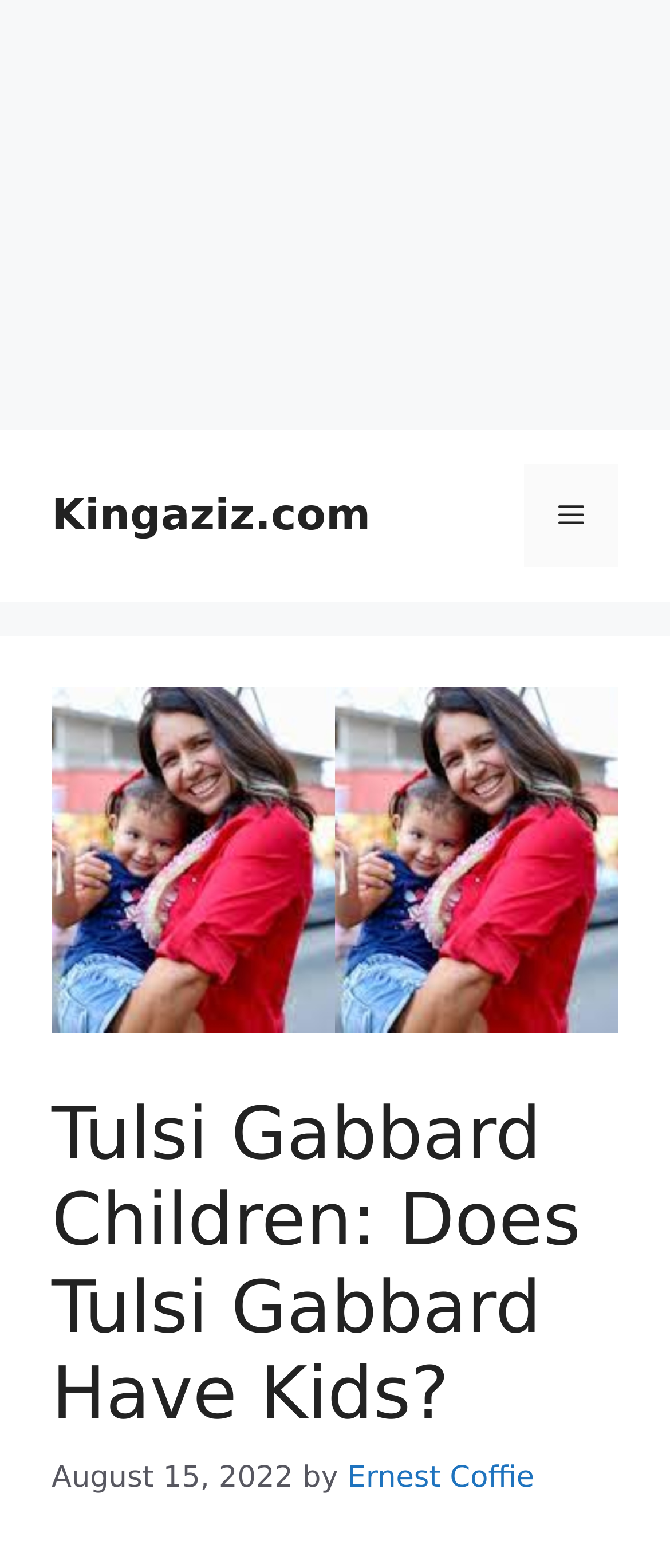Give a comprehensive overview of the webpage, including key elements.

The webpage is about Tulsi Gabbard, an American politician and member of the US Army Reserve. At the top of the page, there is a banner with a link to the website "Kingaziz.com" on the left side, and a mobile toggle button on the right side. Below the banner, there is a large image related to Tulsi Gabbard children.

The main content of the page is headed by a header section that spans almost the entire width of the page. The header section contains a heading that reads "Tulsi Gabbard Children: Does Tulsi Gabbard Have Kids?" and is accompanied by a timestamp "August 15, 2022" on the left side, and the author's name "Ernest Coffie" on the right side, linked to the author's profile.

There are no other notable elements on the page besides the image, header section, and the navigation elements at the top. The overall structure of the page is simple, with a clear focus on the main topic of Tulsi Gabbard's children.